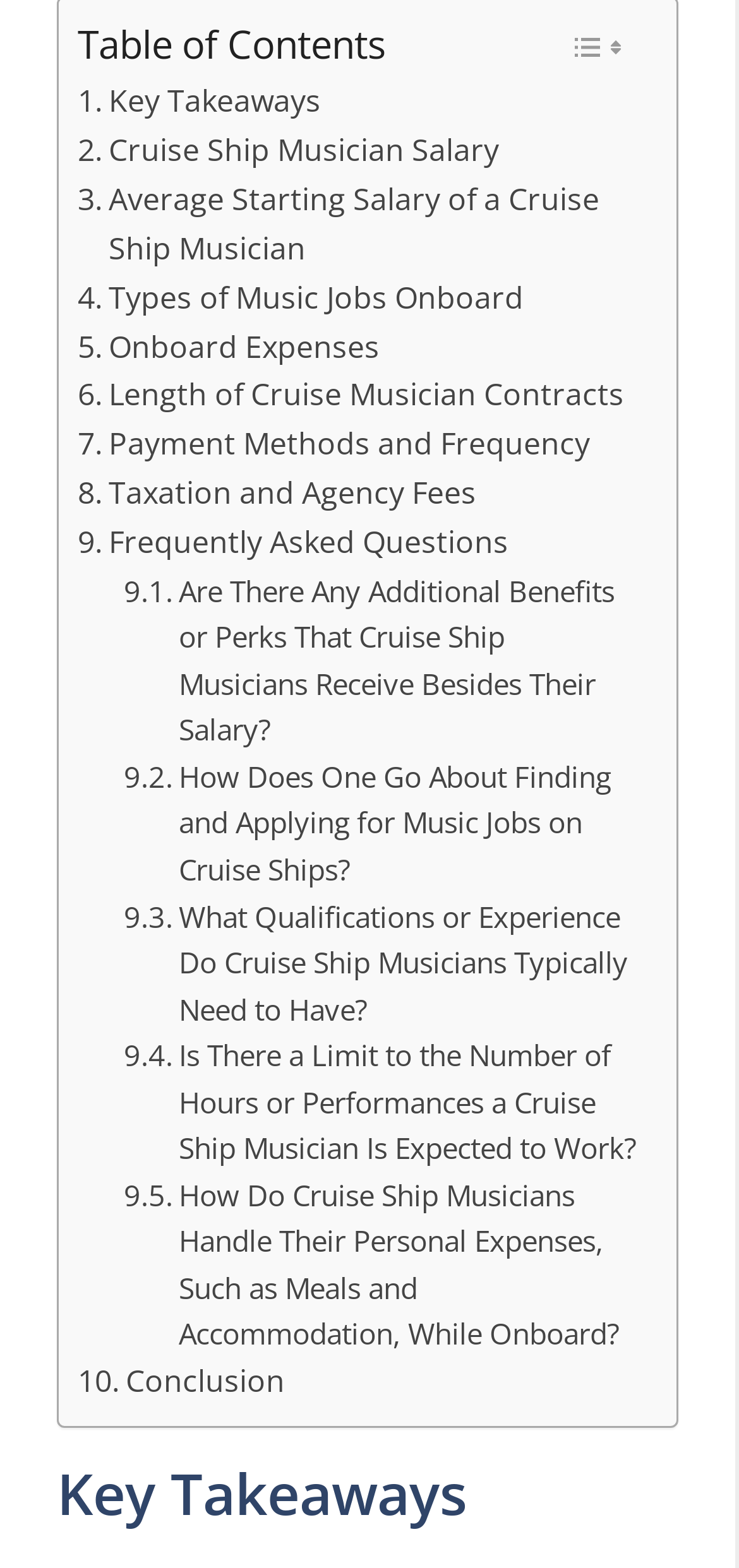Find the bounding box coordinates of the area that needs to be clicked in order to achieve the following instruction: "Read the Conclusion". The coordinates should be specified as four float numbers between 0 and 1, i.e., [left, top, right, bottom].

[0.105, 0.866, 0.385, 0.897]